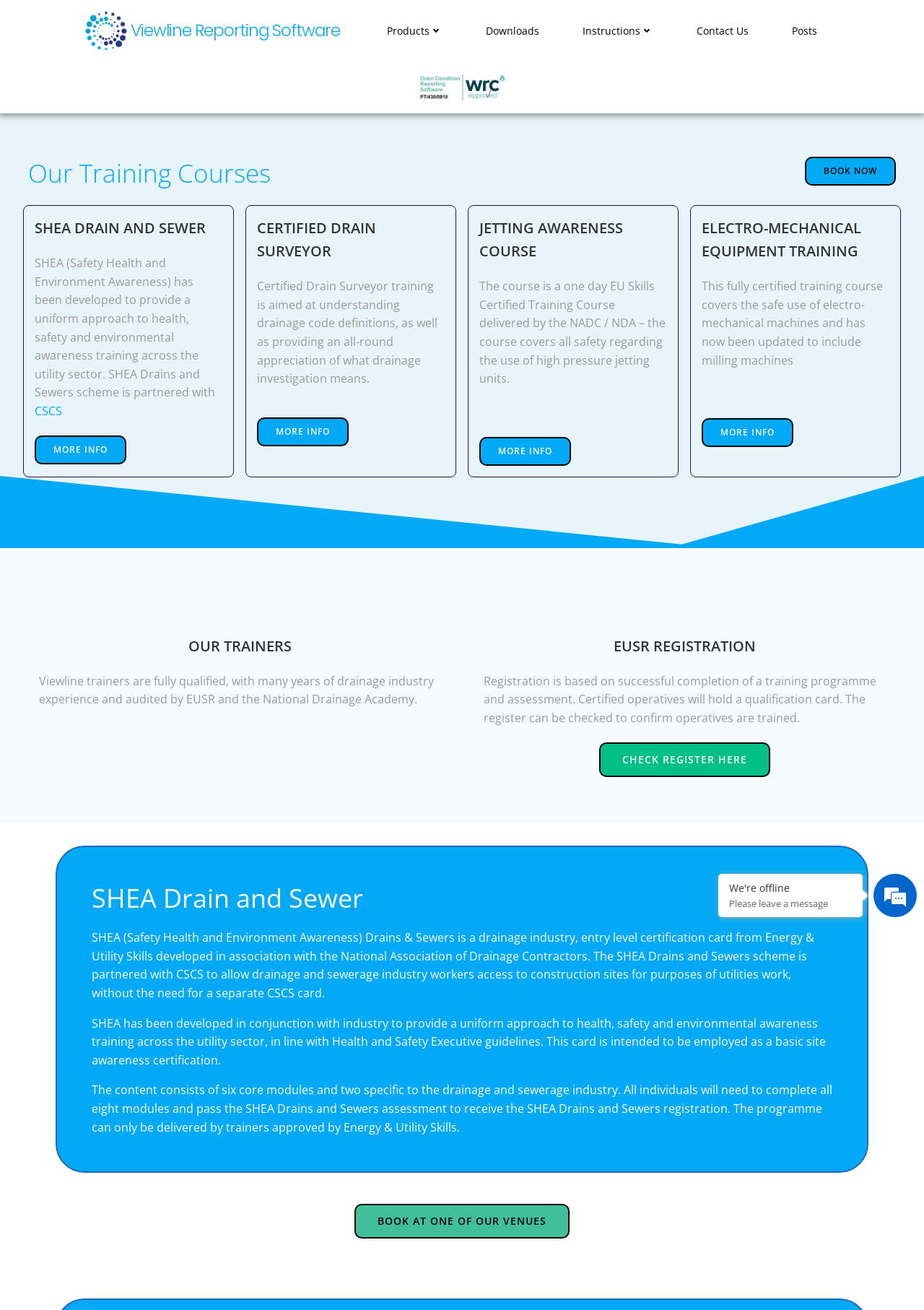Please identify the bounding box coordinates of the area that needs to be clicked to follow this instruction: "Click on Viewline Reporting Software".

[0.091, 0.009, 0.368, 0.038]